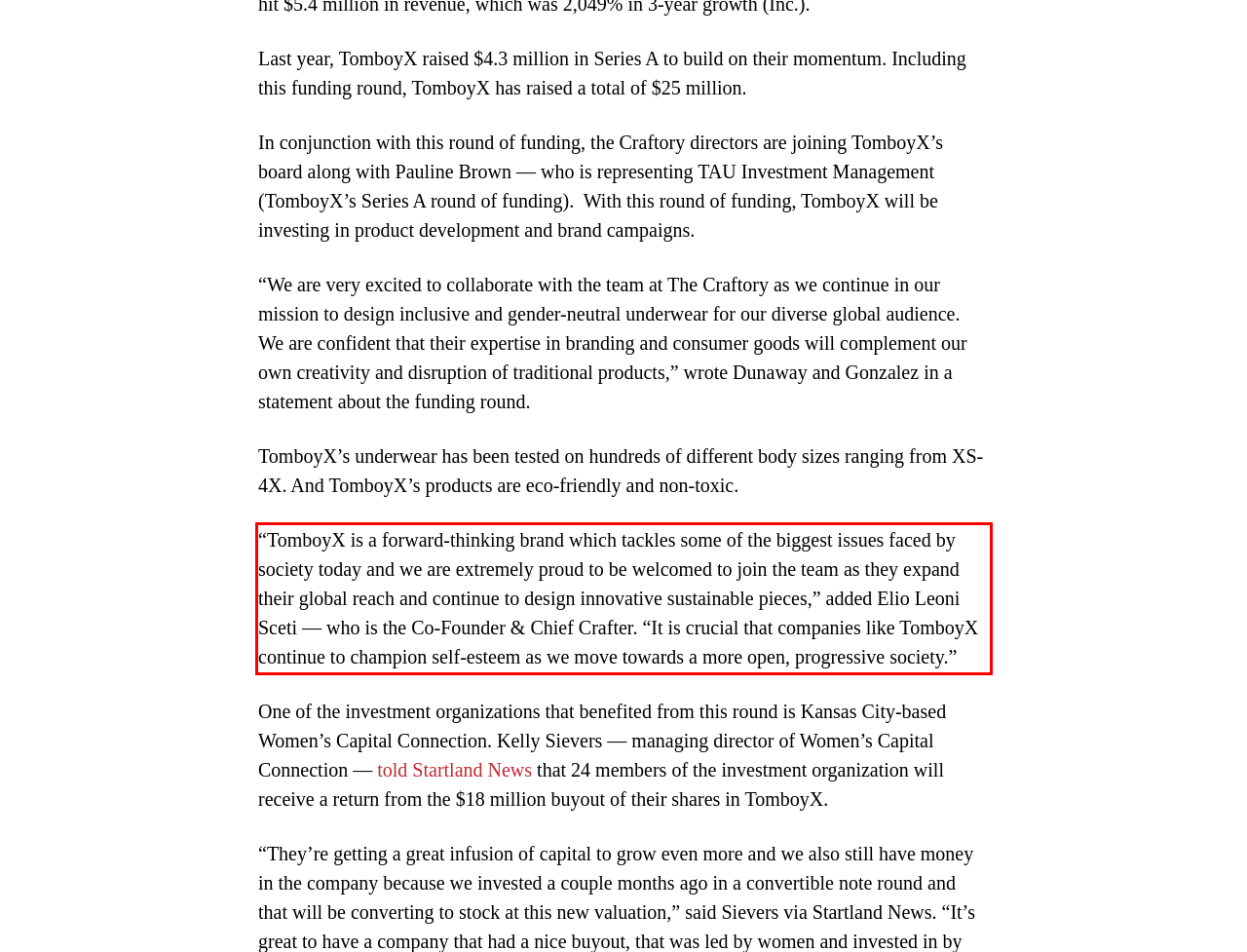Please perform OCR on the text content within the red bounding box that is highlighted in the provided webpage screenshot.

“TomboyX is a forward-thinking brand which tackles some of the biggest issues faced by society today and we are extremely proud to be welcomed to join the team as they expand their global reach and continue to design innovative sustainable pieces,” added Elio Leoni Sceti — who is the Co-Founder & Chief Crafter. “It is crucial that companies like TomboyX continue to champion self-esteem as we move towards a more open, progressive society.”